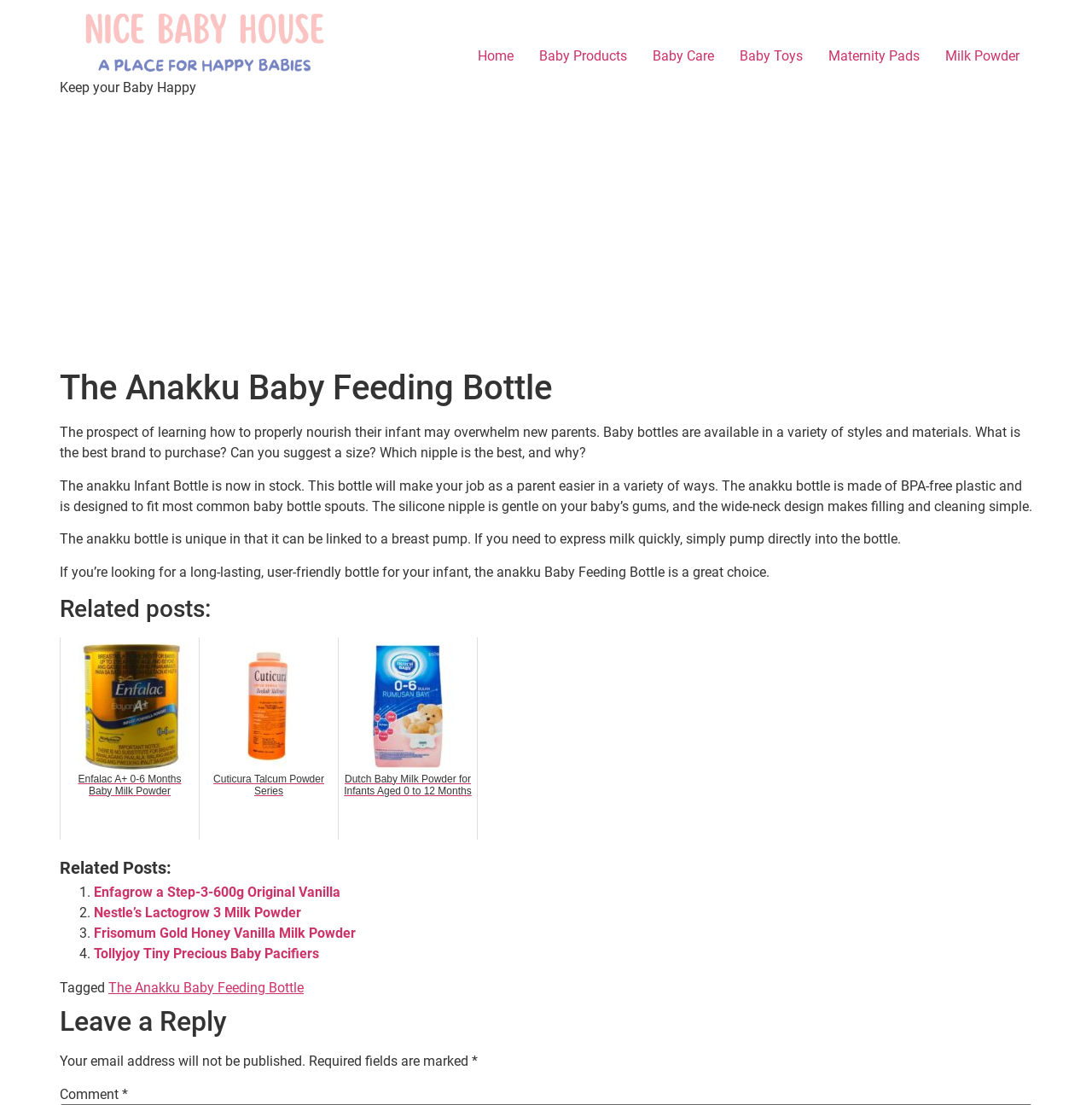Can the anakku bottle be linked to a breast pump?
Craft a detailed and extensive response to the question.

The ability to link the anakku bottle to a breast pump can be determined by reading the description 'The anakku bottle is unique in that it can be linked to a breast pump. If you need to express milk quickly, simply pump directly into the bottle.'